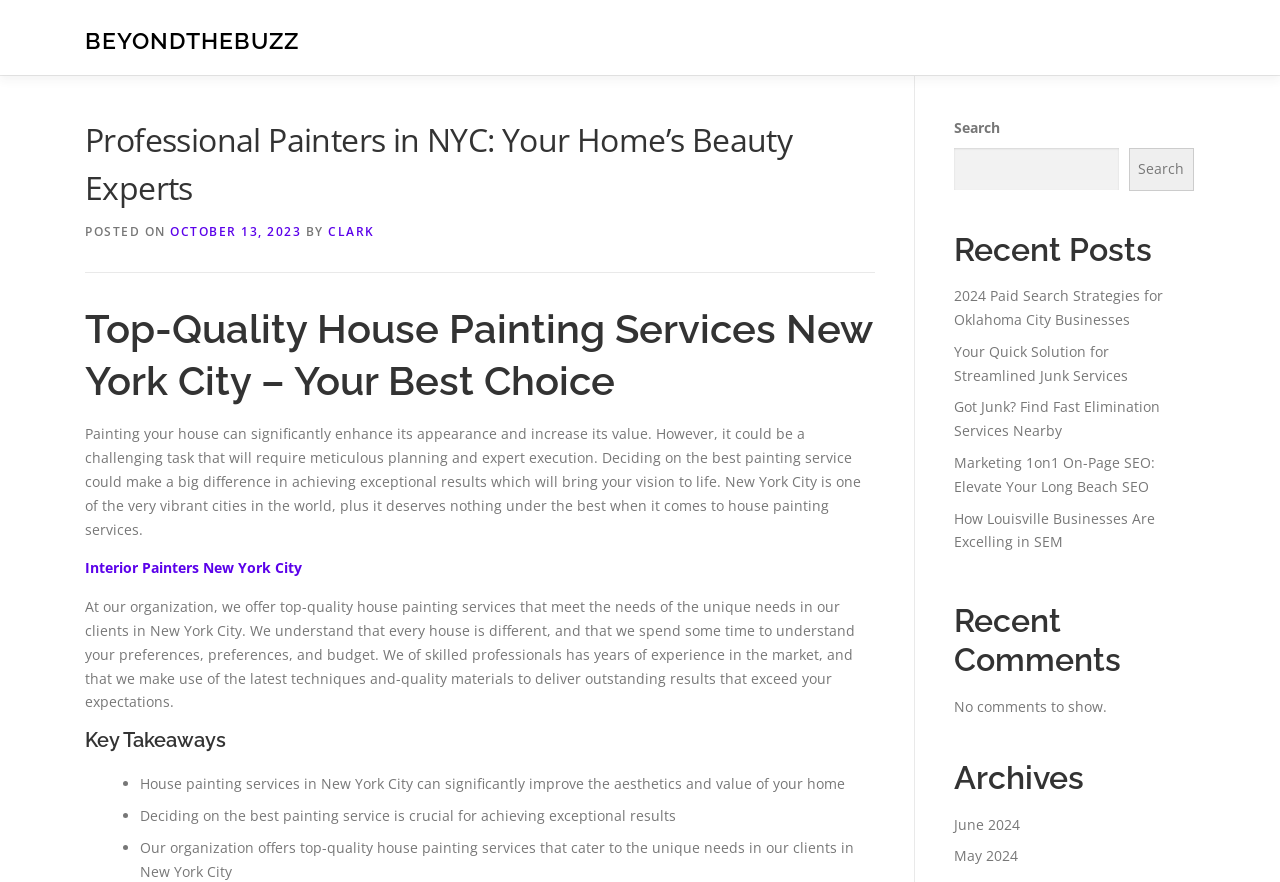Please pinpoint the bounding box coordinates for the region I should click to adhere to this instruction: "Click the Post Comment button".

None